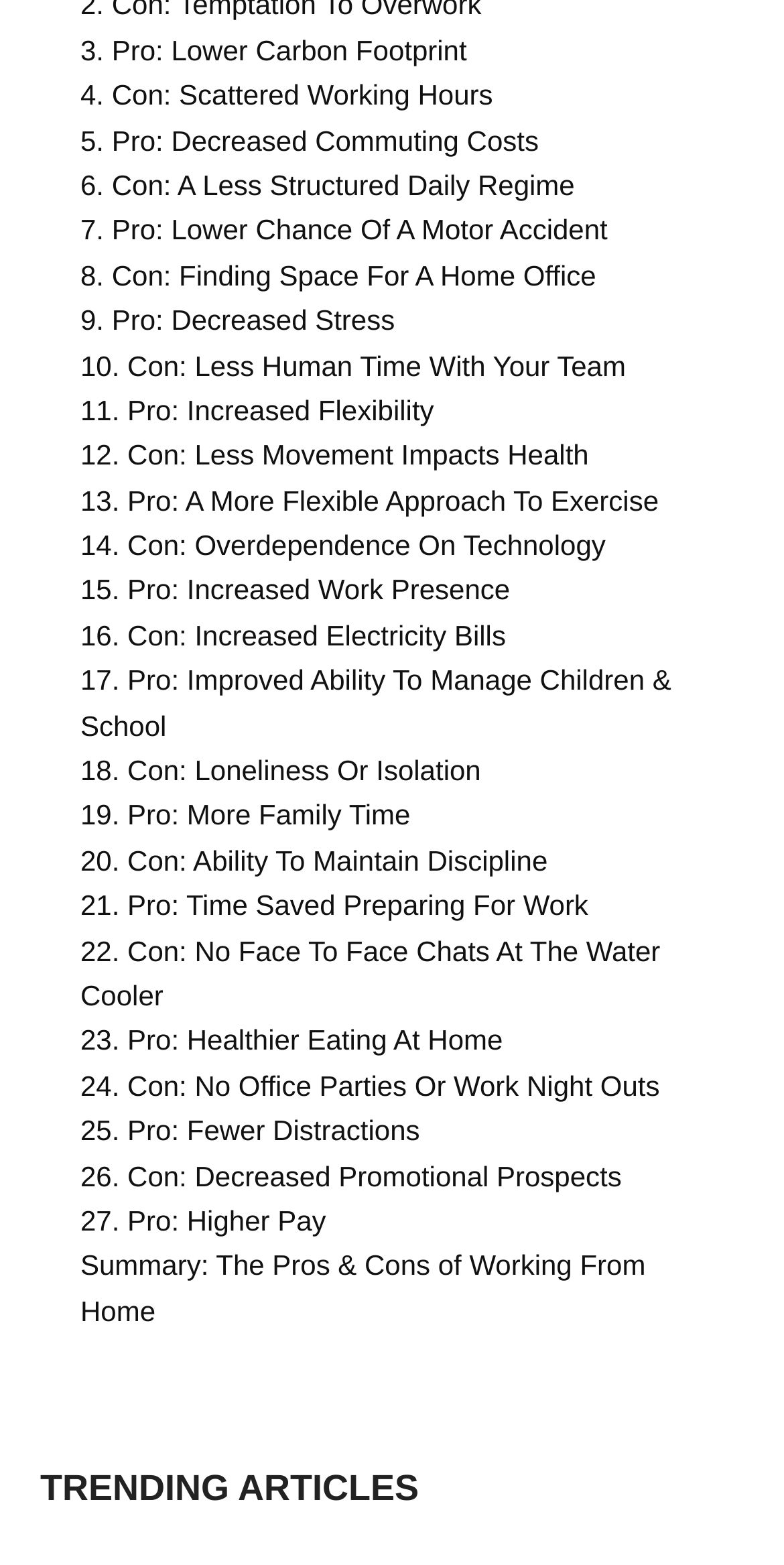Provide a one-word or one-phrase answer to the question:
What is the last con of working from home mentioned on the webpage?

Decreased Promotional Prospects